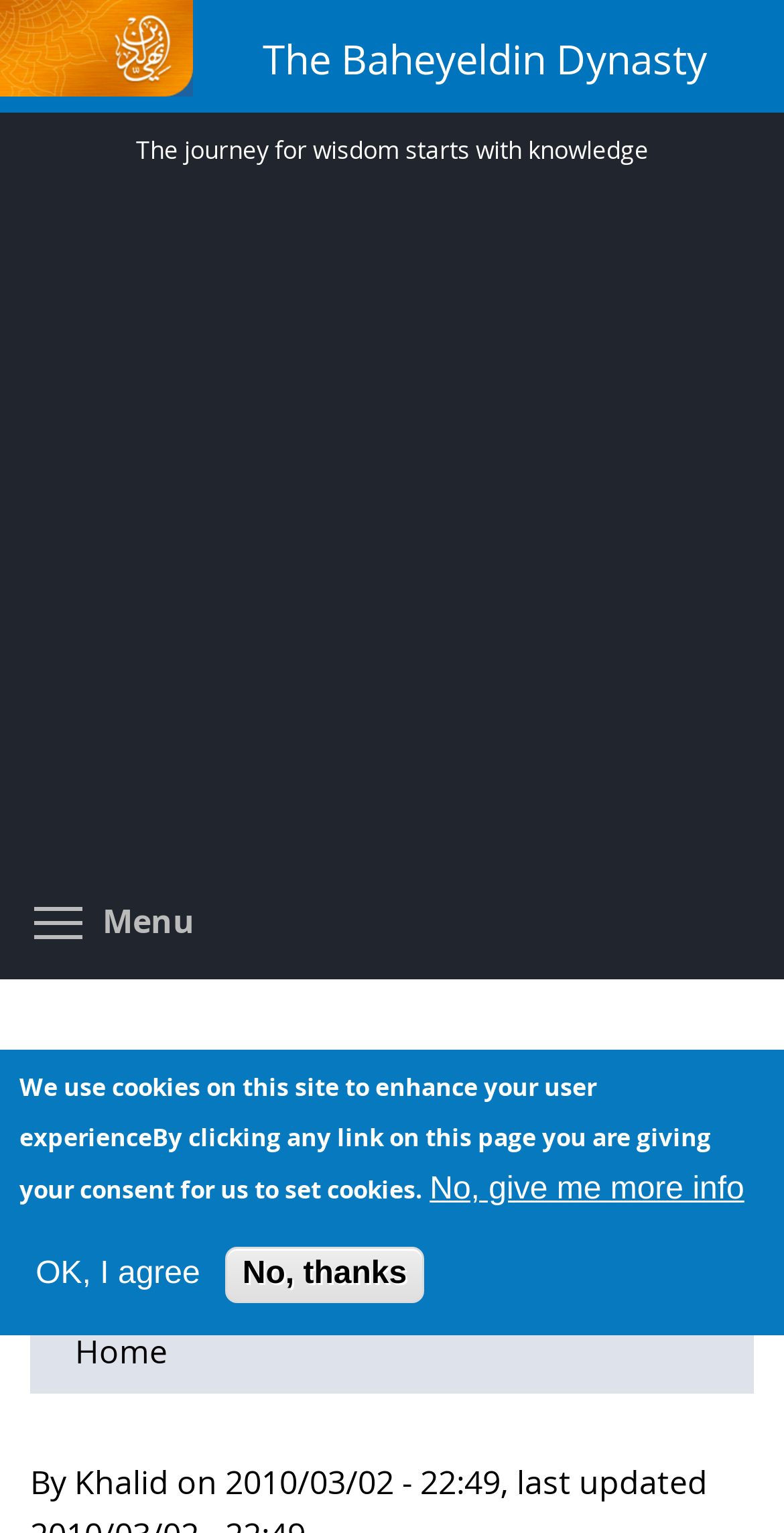Find and provide the bounding box coordinates for the UI element described here: "The Baheyeldin Dynasty". The coordinates should be given as four float numbers between 0 and 1: [left, top, right, bottom].

[0.0, 0.0, 1.0, 0.073]